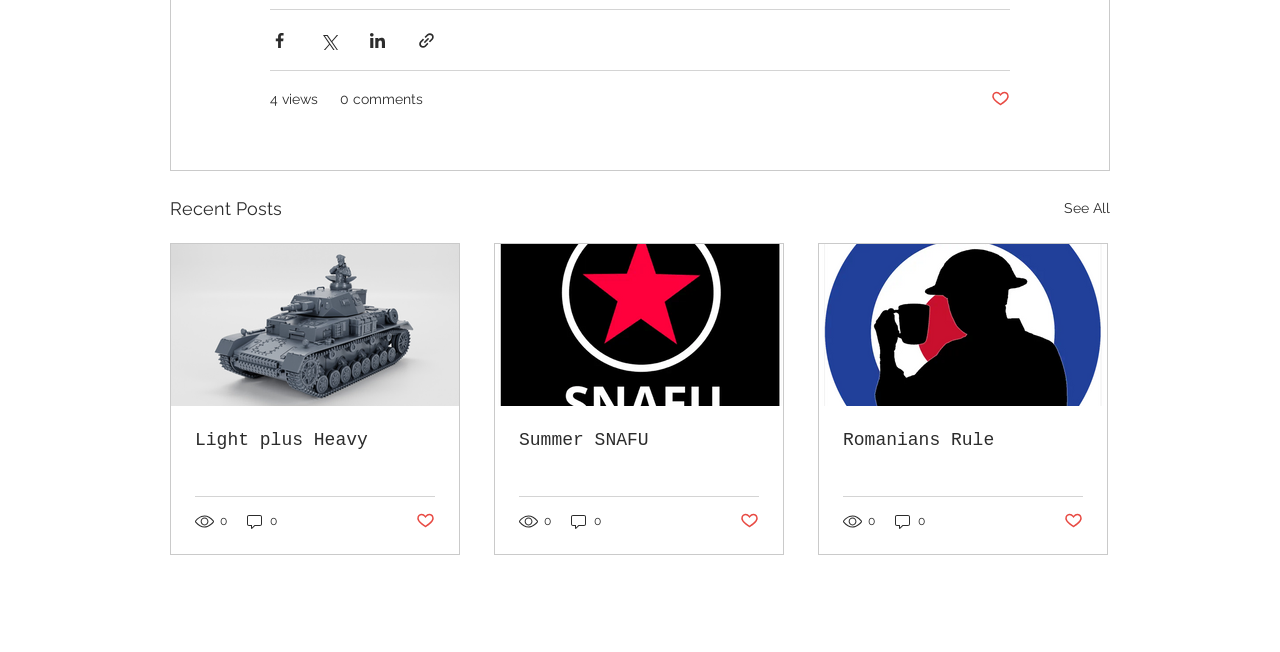What is the purpose of the buttons with social media icons?
Answer the question with just one word or phrase using the image.

Share posts